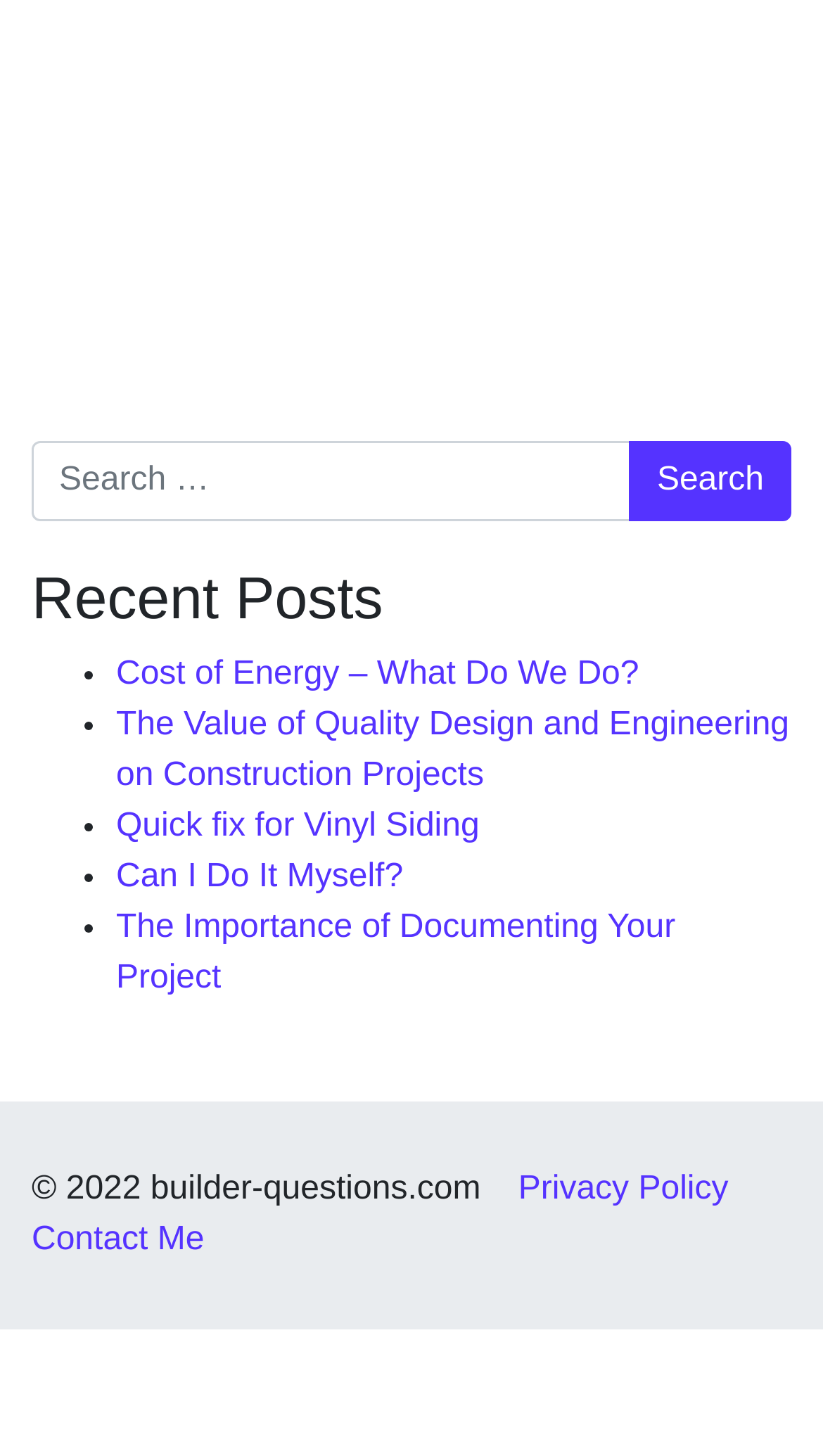Please find the bounding box coordinates of the element's region to be clicked to carry out this instruction: "Read the 'Privacy Policy'".

[0.63, 0.805, 0.885, 0.83]